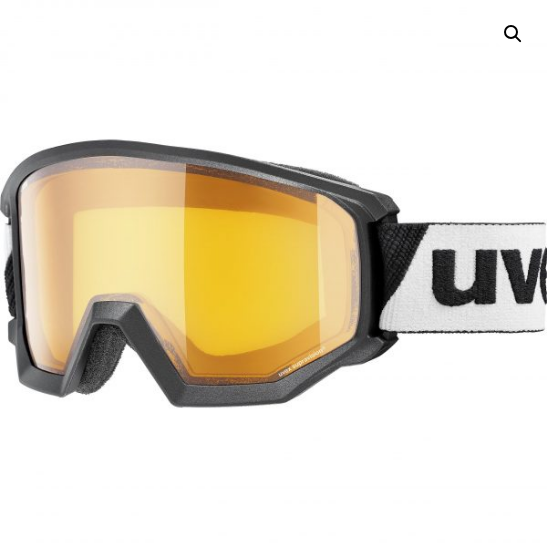Respond to the following question using a concise word or phrase: 
What is the benefit of the advanced fog prevention feature?

maintain focus